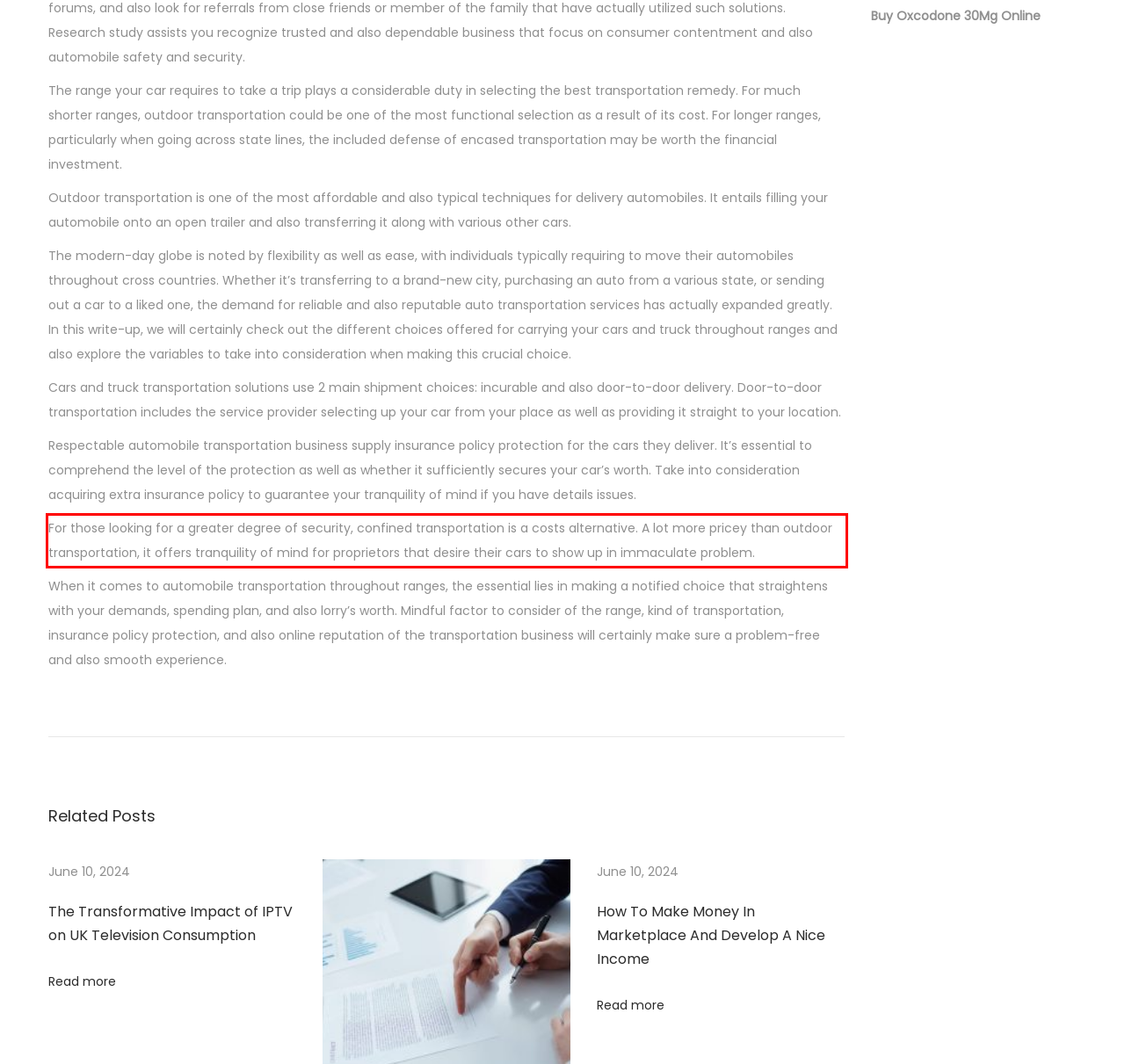You have a screenshot with a red rectangle around a UI element. Recognize and extract the text within this red bounding box using OCR.

For those looking for a greater degree of security, confined transportation is a costs alternative. A lot more pricey than outdoor transportation, it offers tranquility of mind for proprietors that desire their cars to show up in immaculate problem.